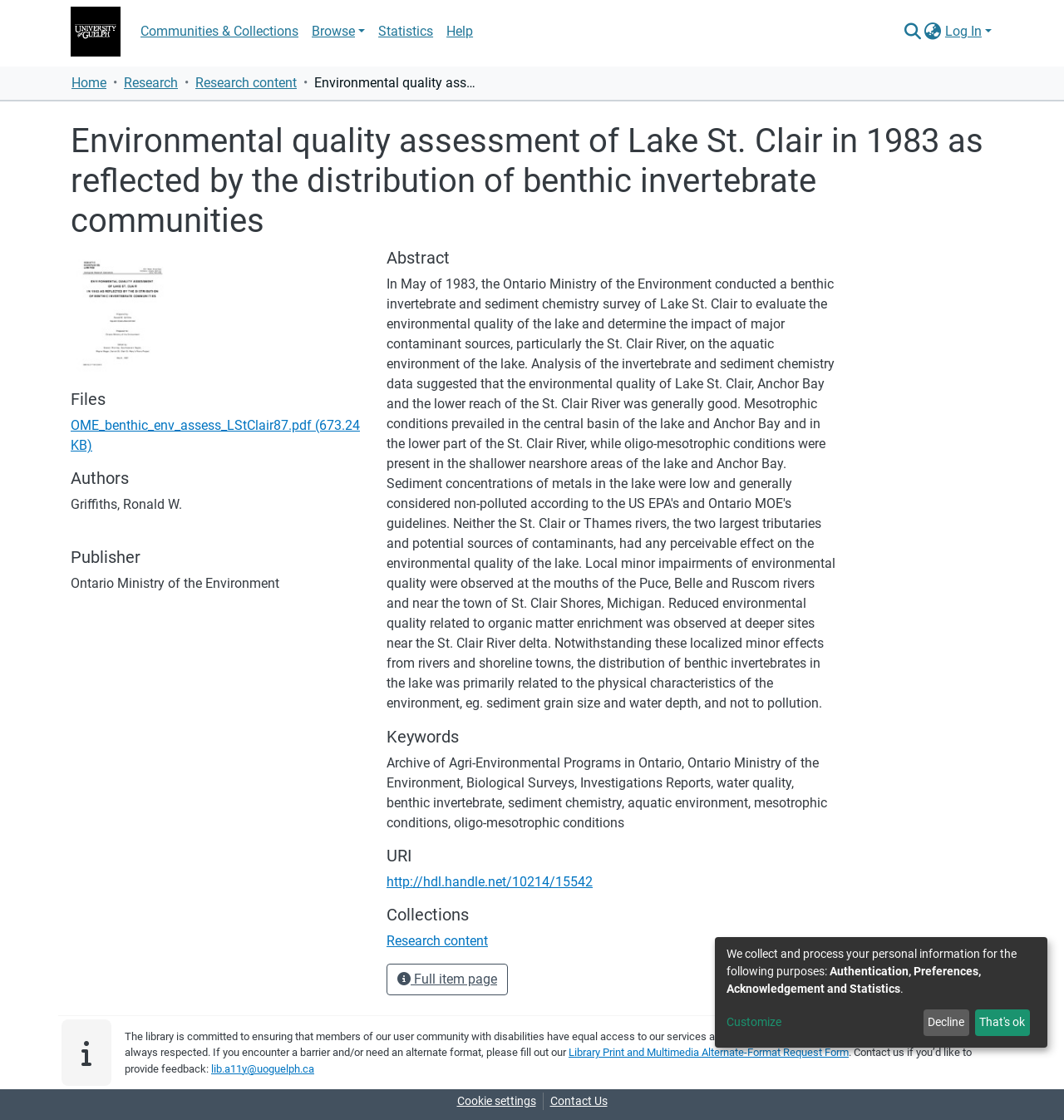Can you specify the bounding box coordinates of the area that needs to be clicked to fulfill the following instruction: "Log in"?

[0.887, 0.021, 0.934, 0.035]